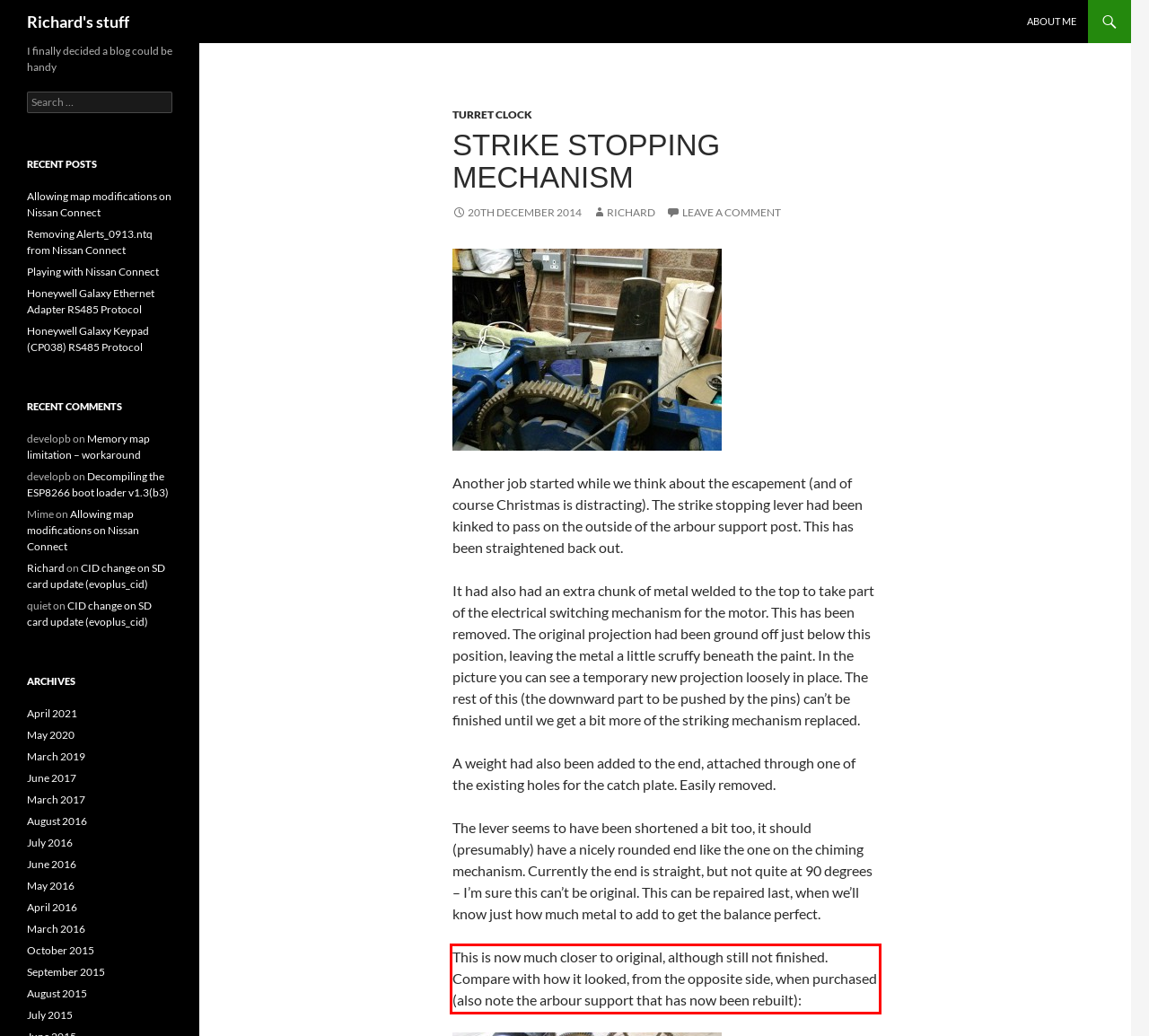Analyze the webpage screenshot and use OCR to recognize the text content in the red bounding box.

This is now much closer to original, although still not finished. Compare with how it looked, from the opposite side, when purchased (also note the arbour support that has now been rebuilt):